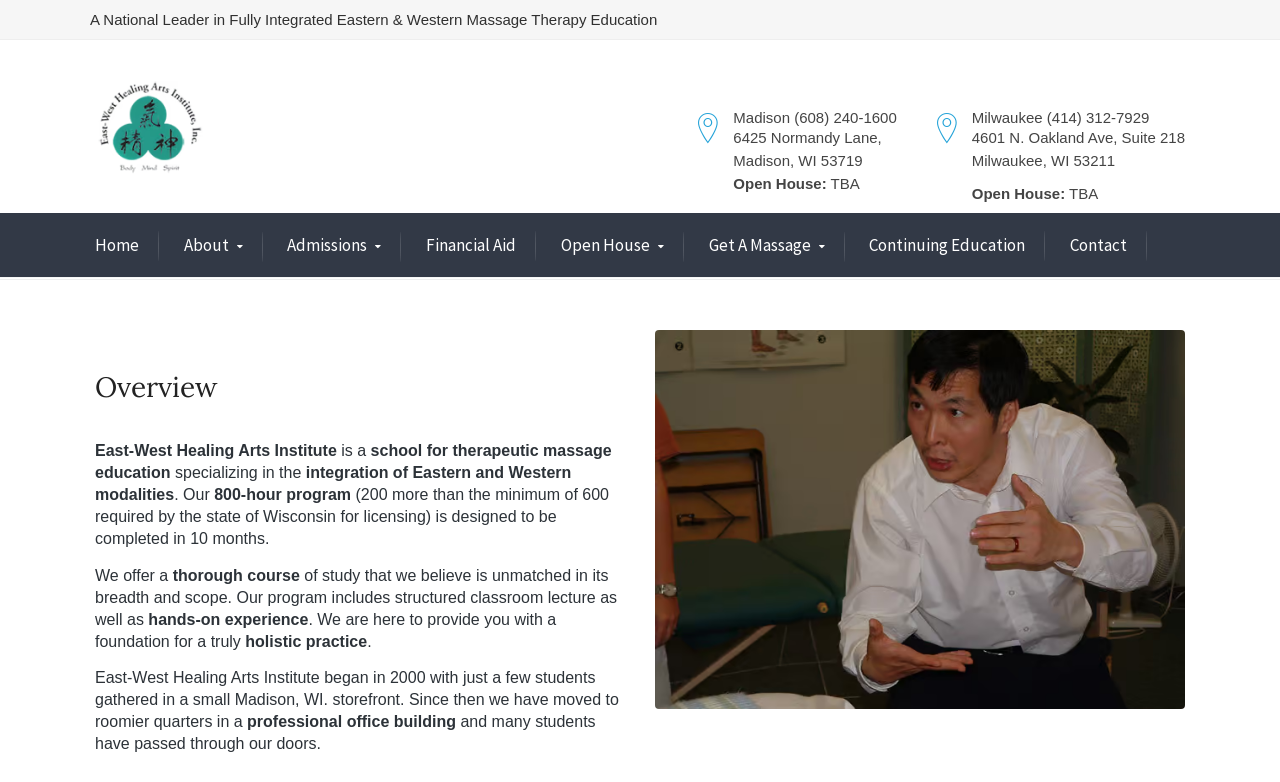Given the element description About, specify the bounding box coordinates of the corresponding UI element in the format (top-left x, top-left y, bottom-right x, bottom-right y). All values must be between 0 and 1.

[0.144, 0.297, 0.19, 0.334]